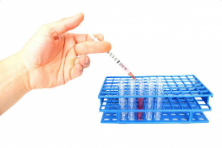Please give a concise answer to this question using a single word or phrase: 
What is emphasized by the arrangement of the test tubes?

Organized workspace